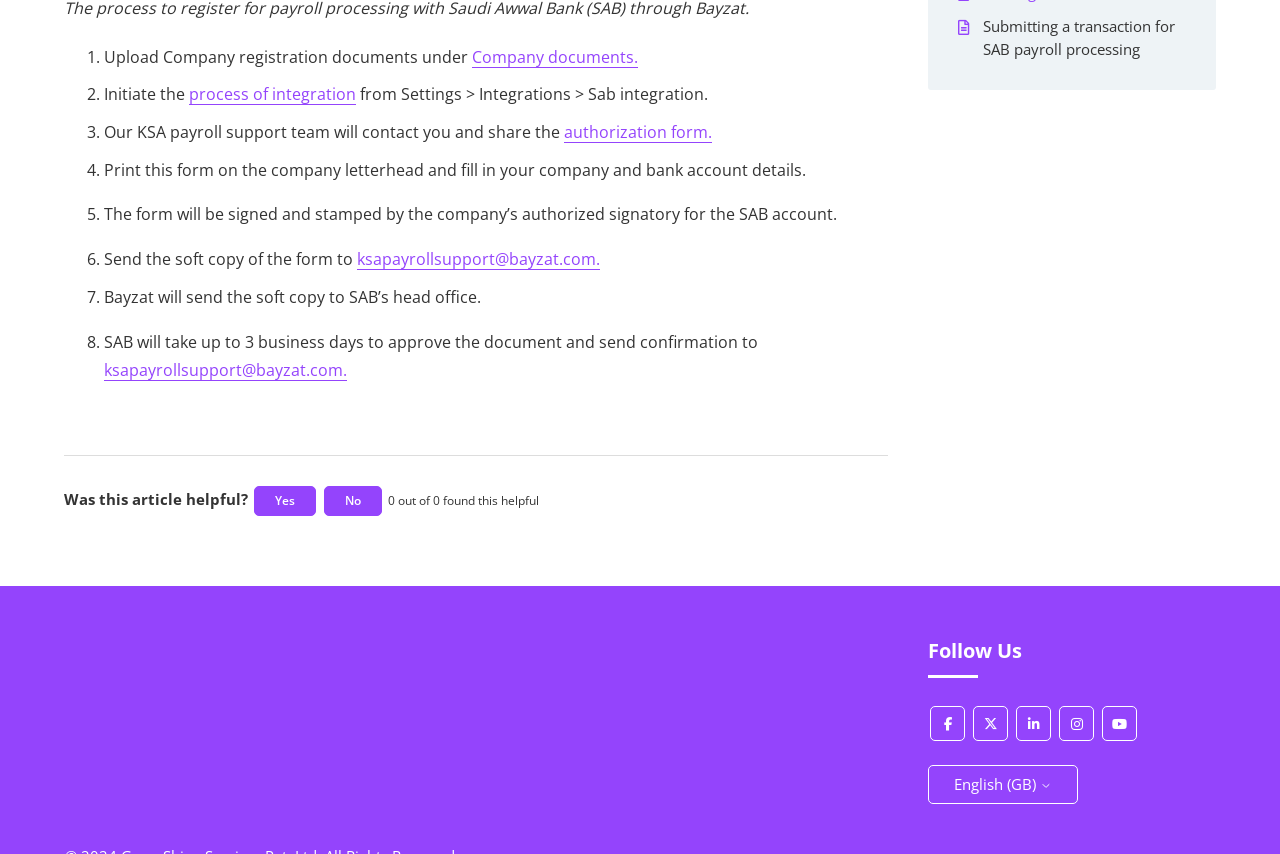Please locate the UI element described by "Treatments" and provide its bounding box coordinates.

None